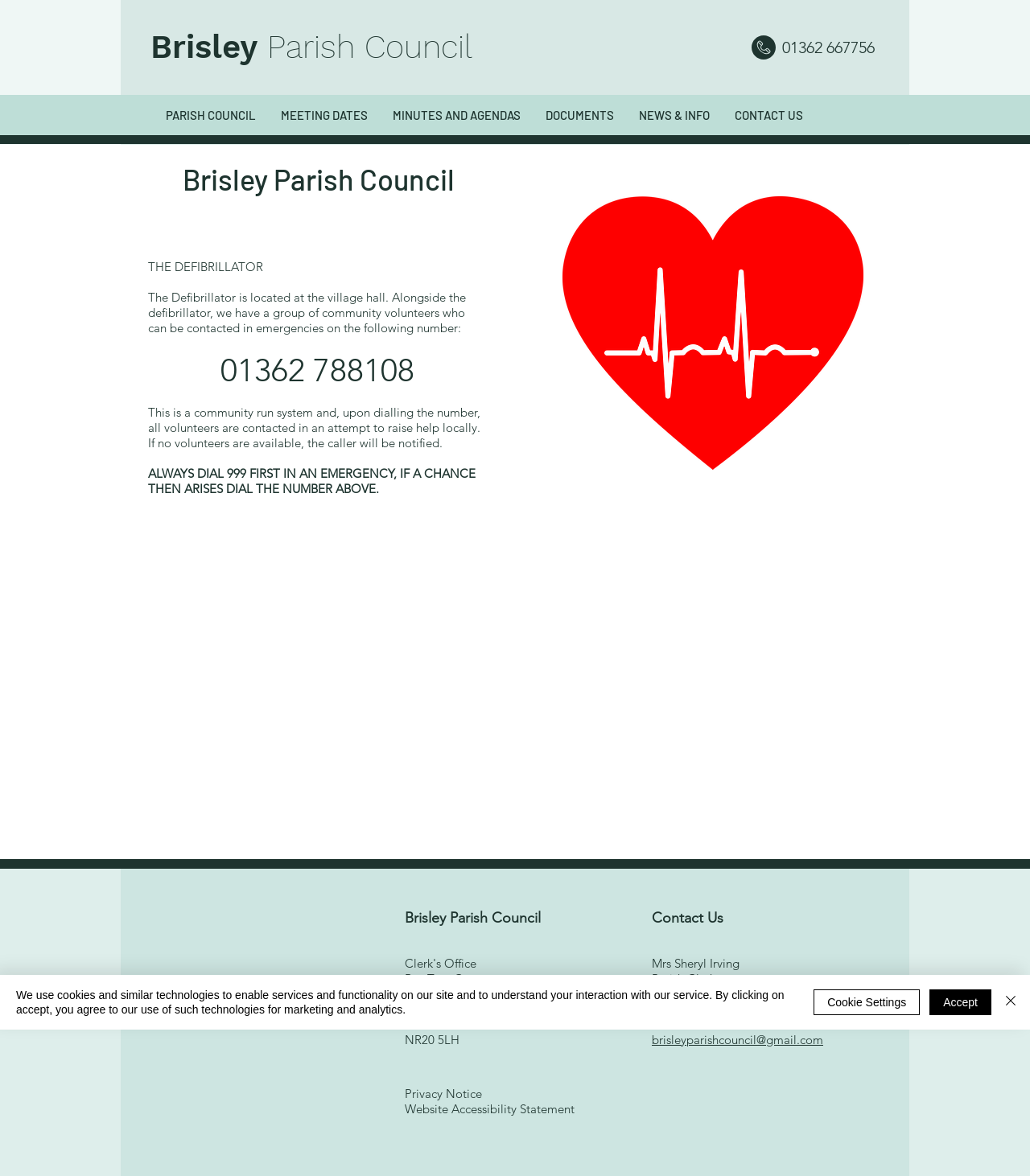Respond to the question below with a concise word or phrase:
What is the name of the Parish Clerk?

Mrs Sheryl Irving